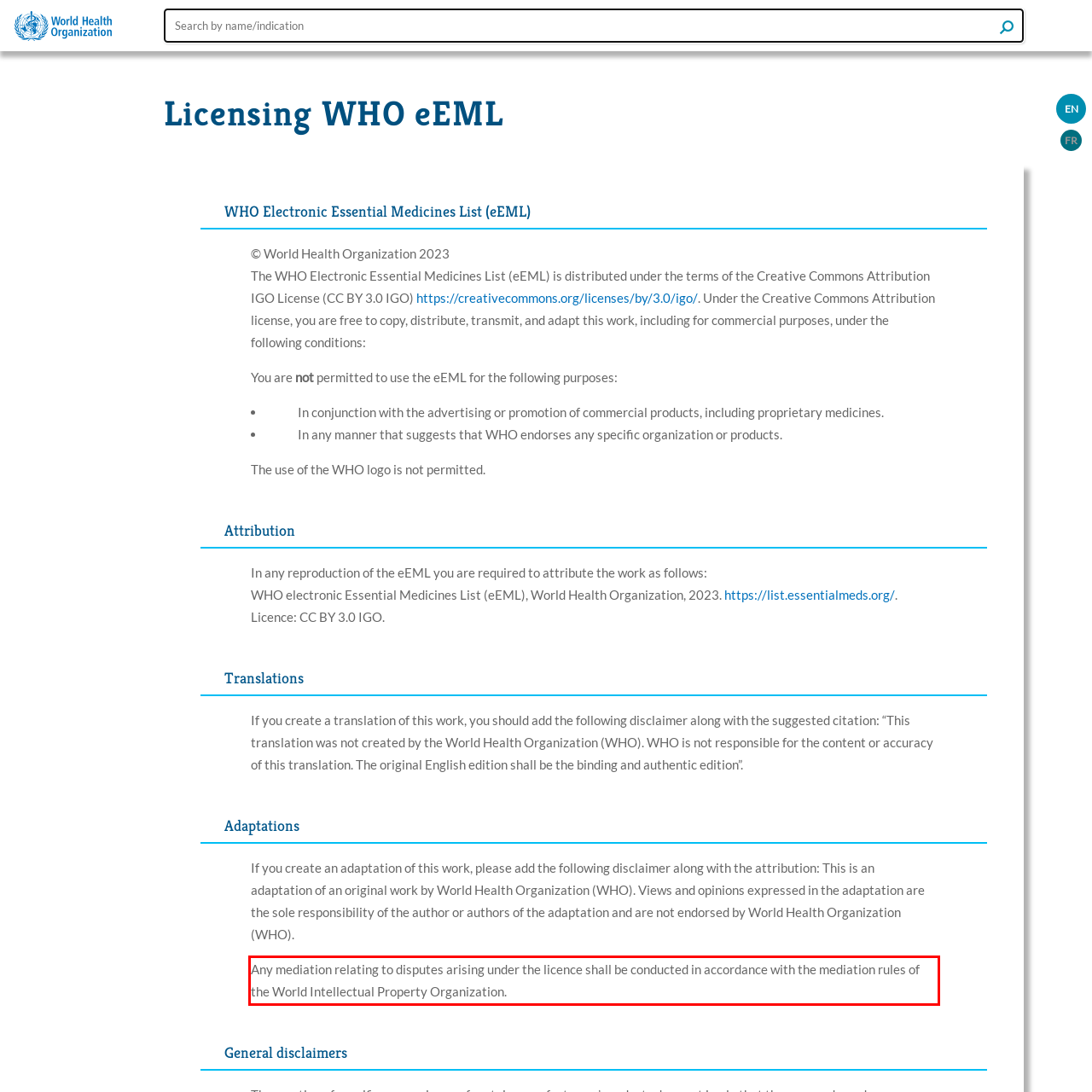Given a screenshot of a webpage containing a red rectangle bounding box, extract and provide the text content found within the red bounding box.

Any mediation relating to disputes arising under the licence shall be conducted in accordance with the mediation rules of the World Intellectual Property Organization.